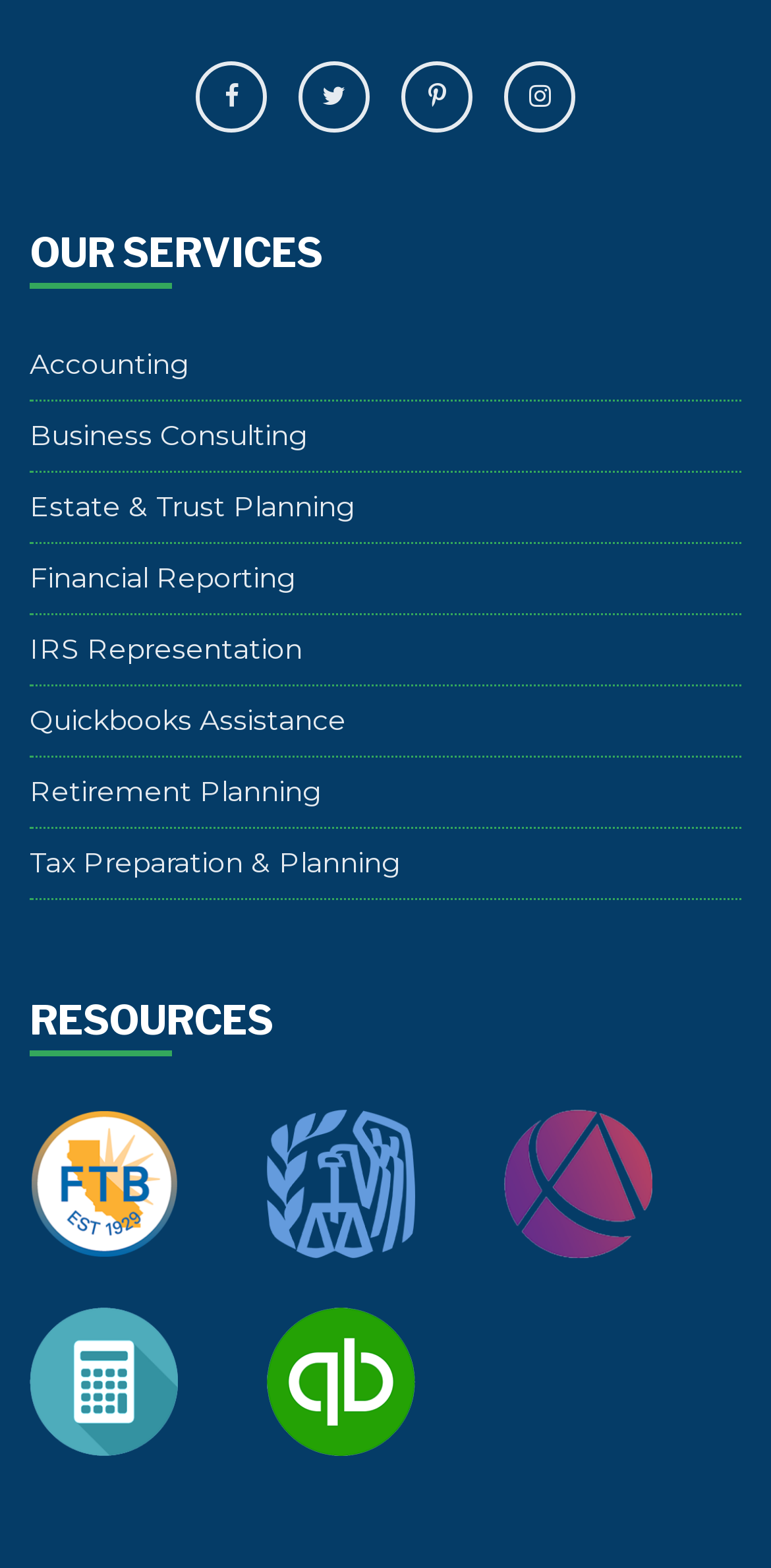Please mark the clickable region by giving the bounding box coordinates needed to complete this instruction: "Visit IRS website".

[0.346, 0.784, 0.538, 0.808]